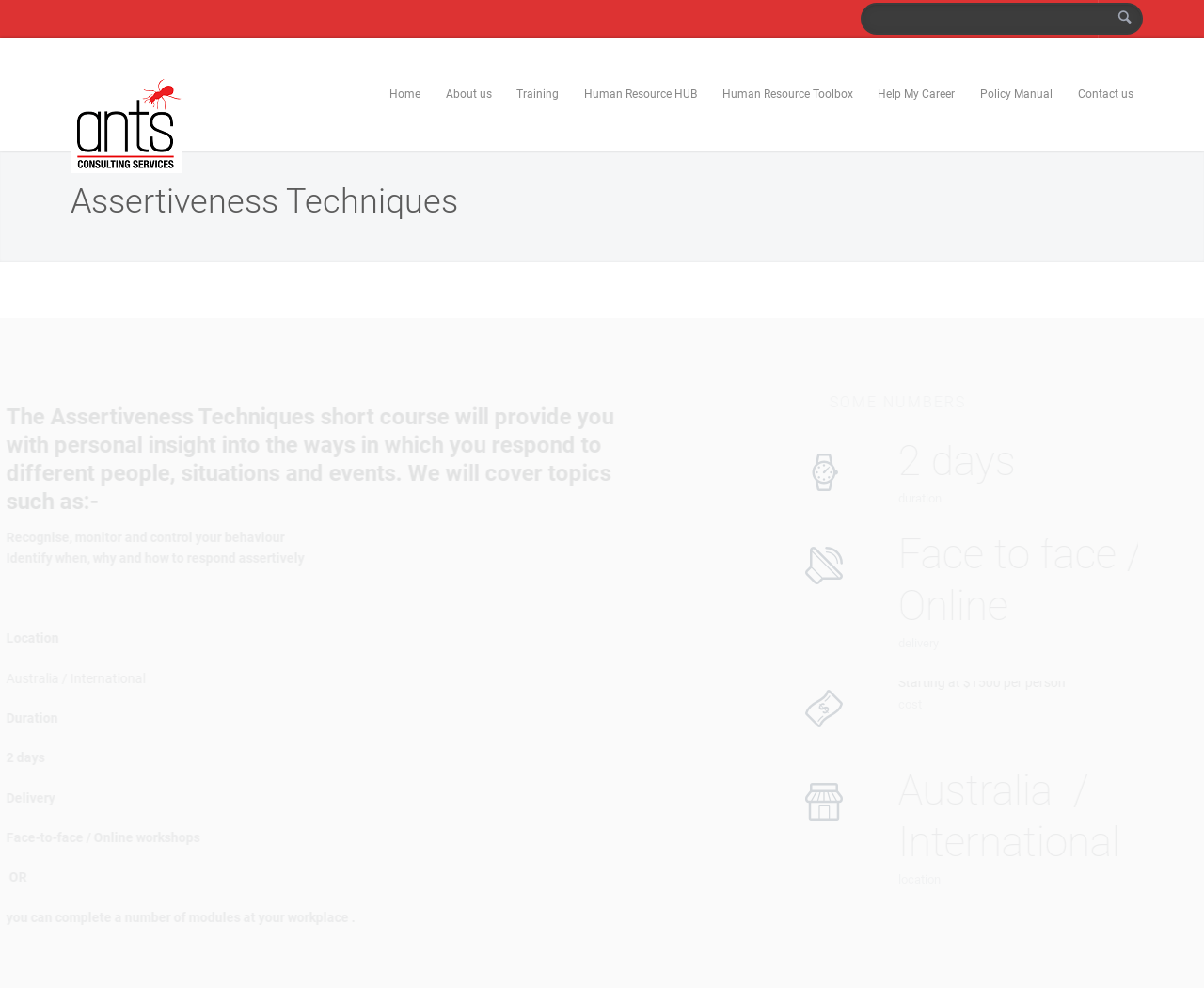Describe all the visual and textual components of the webpage comprehensively.

The webpage is about Assertiveness Techniques, a short course offered by Ants Consultants. At the top, there is a search bar and a hidden button. Below that, there is a contact information section with an email address and a phone number. 

The main content is divided into two sections. On the left, there is a navigation menu with links to different pages, including Home, About us, Training, Human Resource HUB, Human Resource Toolbox, Help My Career, Policy Manual, and Contact us. 

On the right, there is a header section with the title "Assertiveness Techniques" and a brief description of the course. The course description is divided into several sections, including an introduction, topics covered, location, duration, delivery, and cost. The introduction explains that the course will provide personal insight into how one responds to different people, situations, and events. The topics covered include recognizing, monitoring, and controlling behavior, and identifying when, why, and how to respond assertively. 

The course details section provides information about the location, duration, delivery, and cost of the course. The location is Australia or International, the duration is 2 days, the delivery is face-to-face or online workshops, and the cost is starting at $1500 per person. There is also a section with some numbers, which seems to be a summary of the course details.